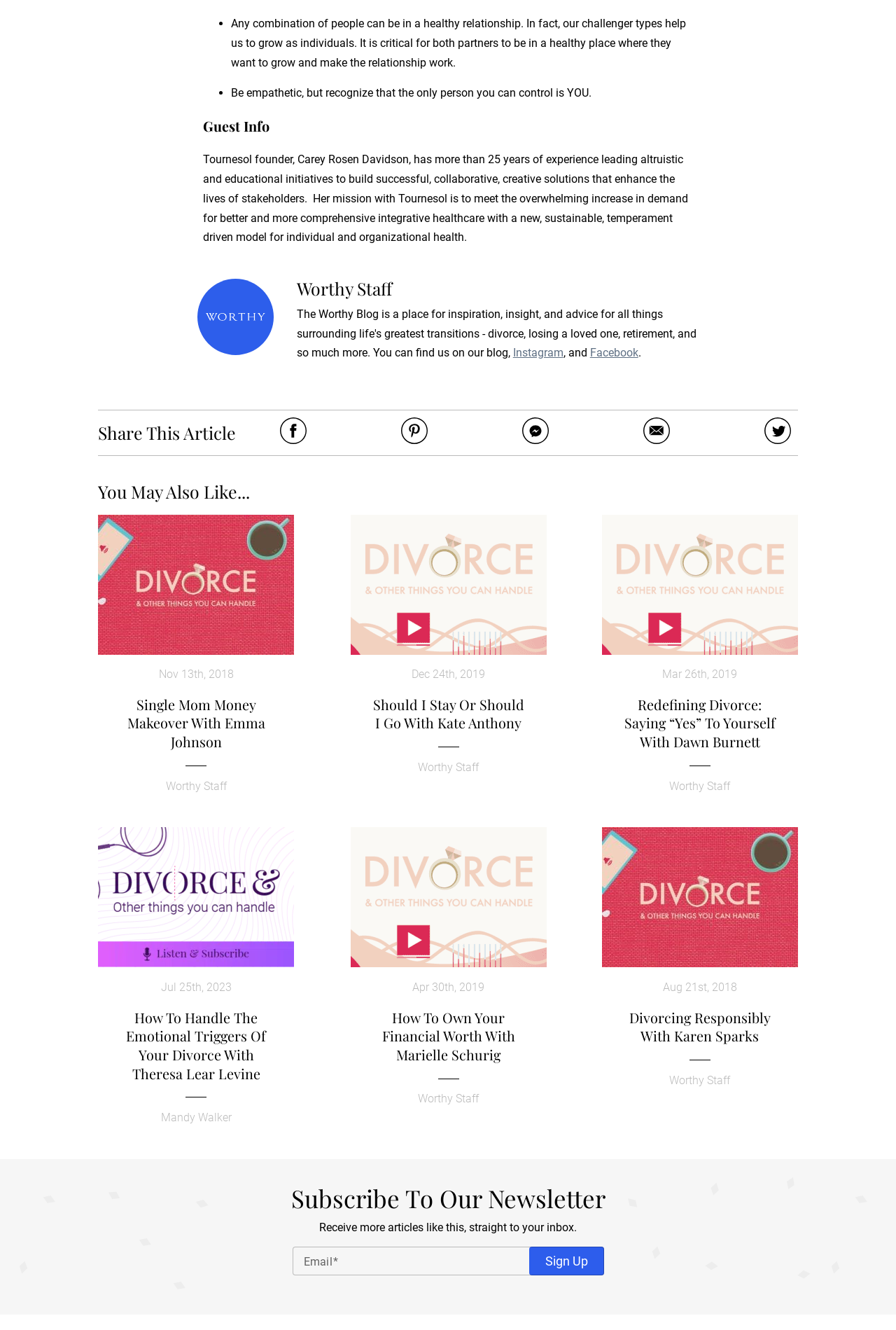What is the profession of Emma Johnson?
Ensure your answer is thorough and detailed.

The answer can be found in the section 'You May Also Like...' where it is mentioned that 'Single Mom Money Makeover With Emma Johnson Worthy Staff' is an article, indicating that Emma Johnson is a person who has written or been featured in an article about single mom money makeover.